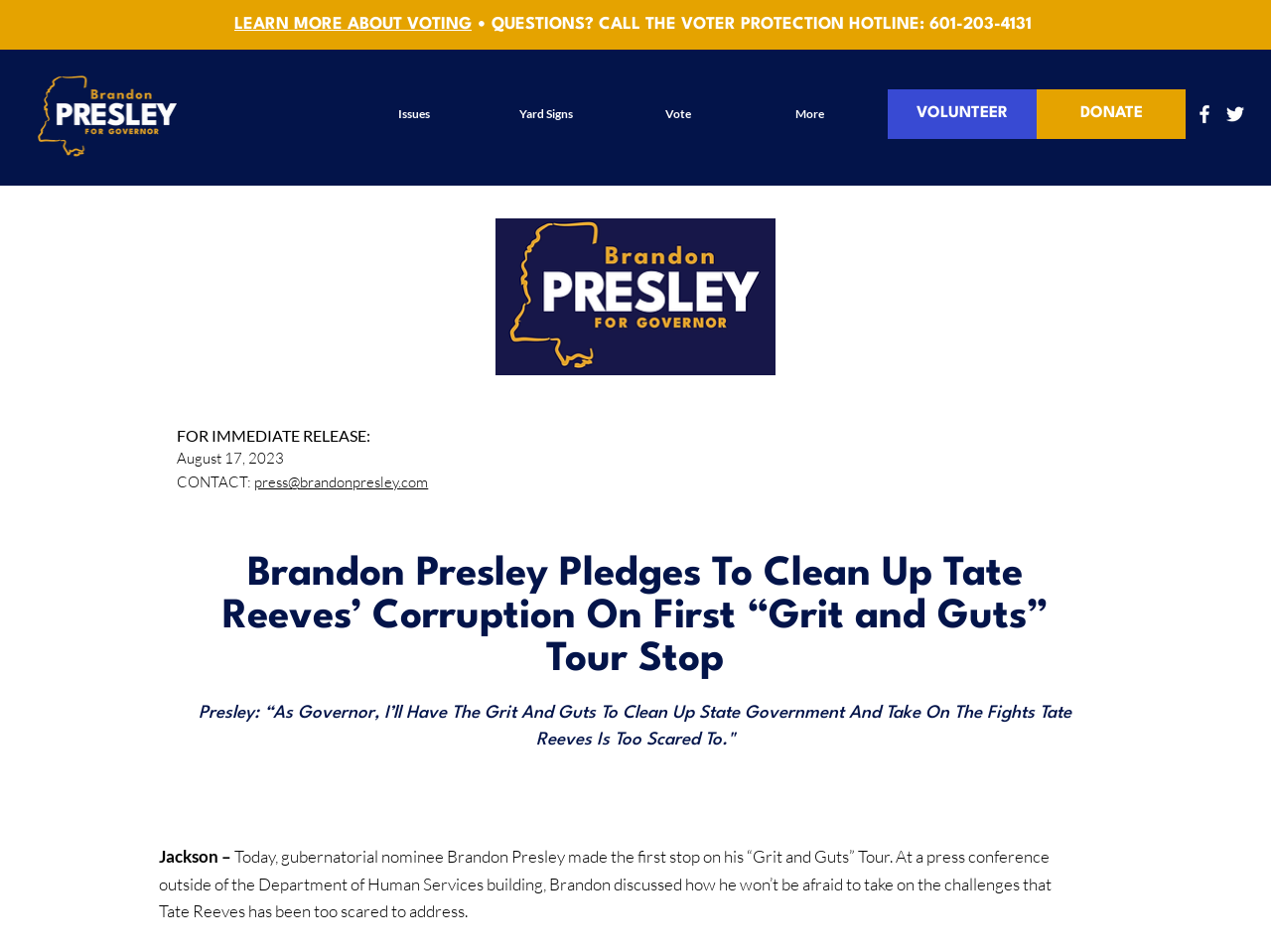Pinpoint the bounding box coordinates of the element that must be clicked to accomplish the following instruction: "View issues". The coordinates should be in the format of four float numbers between 0 and 1, i.e., [left, top, right, bottom].

[0.274, 0.088, 0.378, 0.151]